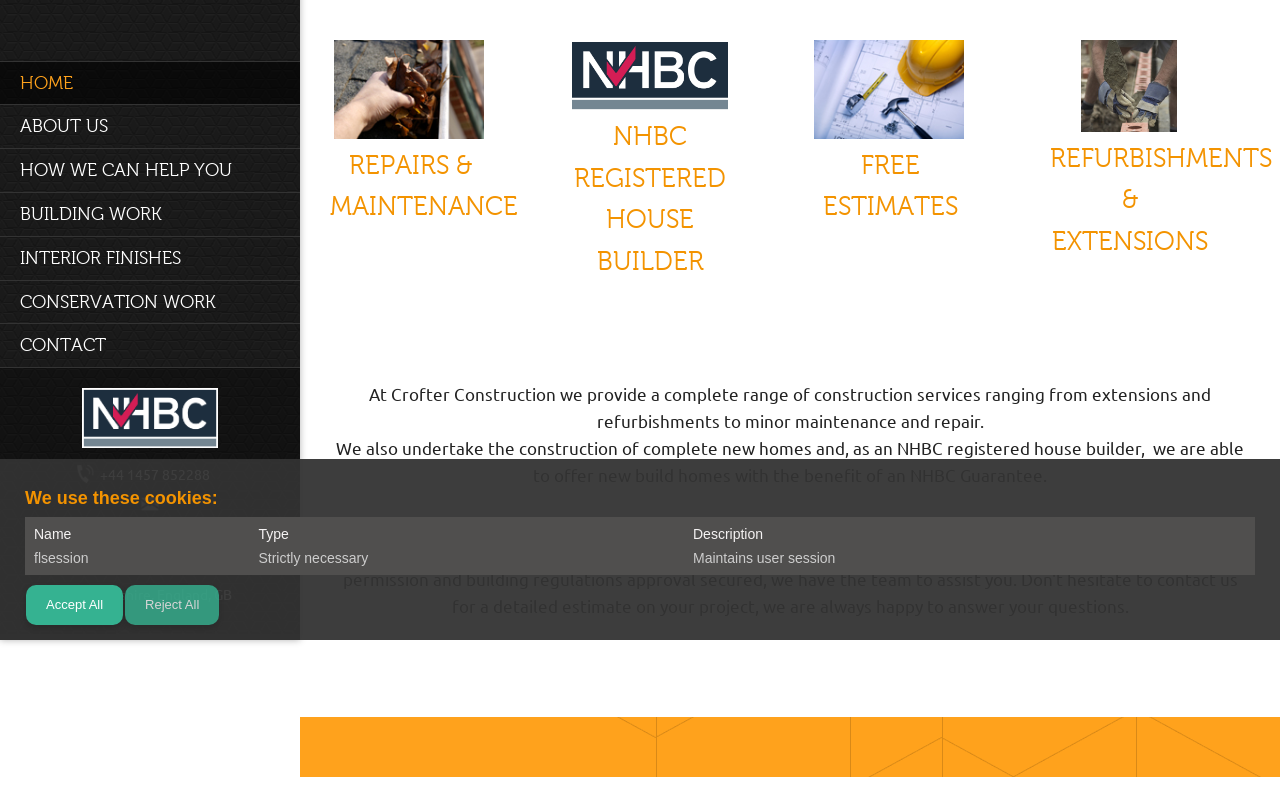Extract the bounding box coordinates for the UI element described as: "alt="Golam Review"".

None